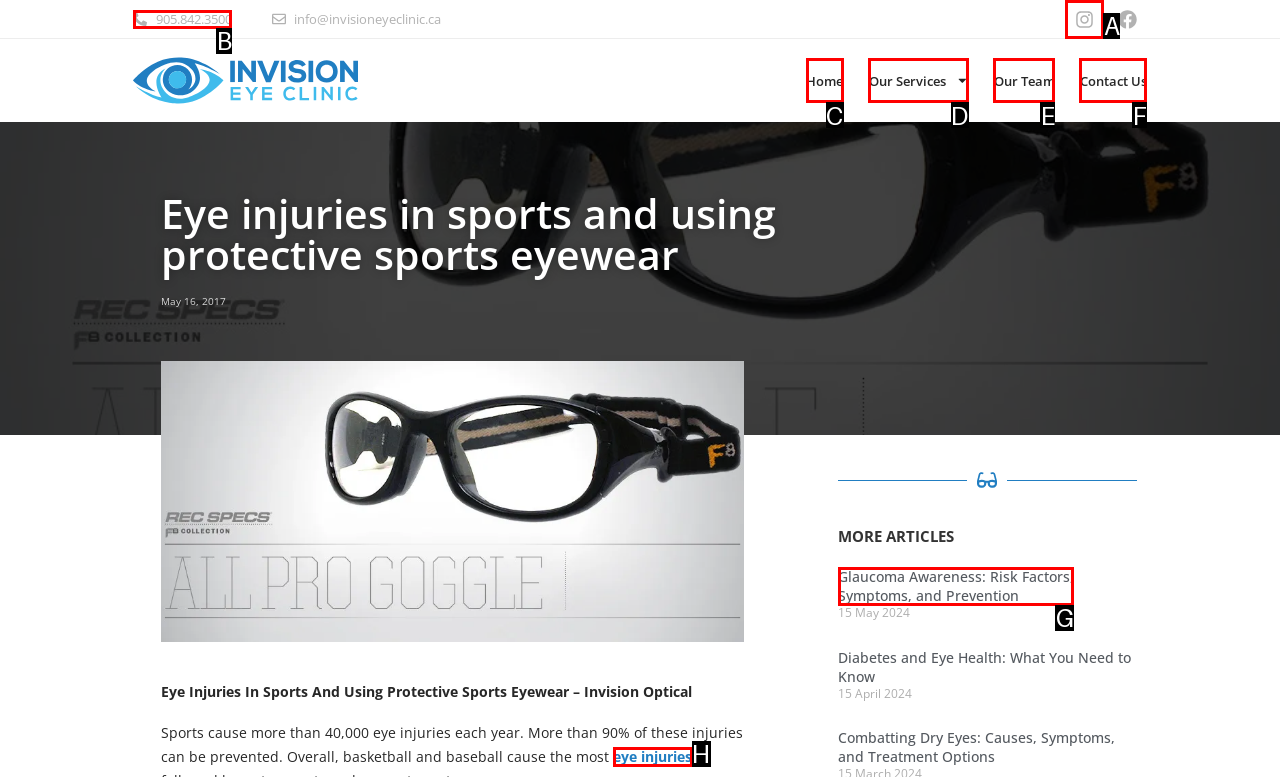Specify the letter of the UI element that should be clicked to achieve the following: View article about Glaucoma Awareness
Provide the corresponding letter from the choices given.

G